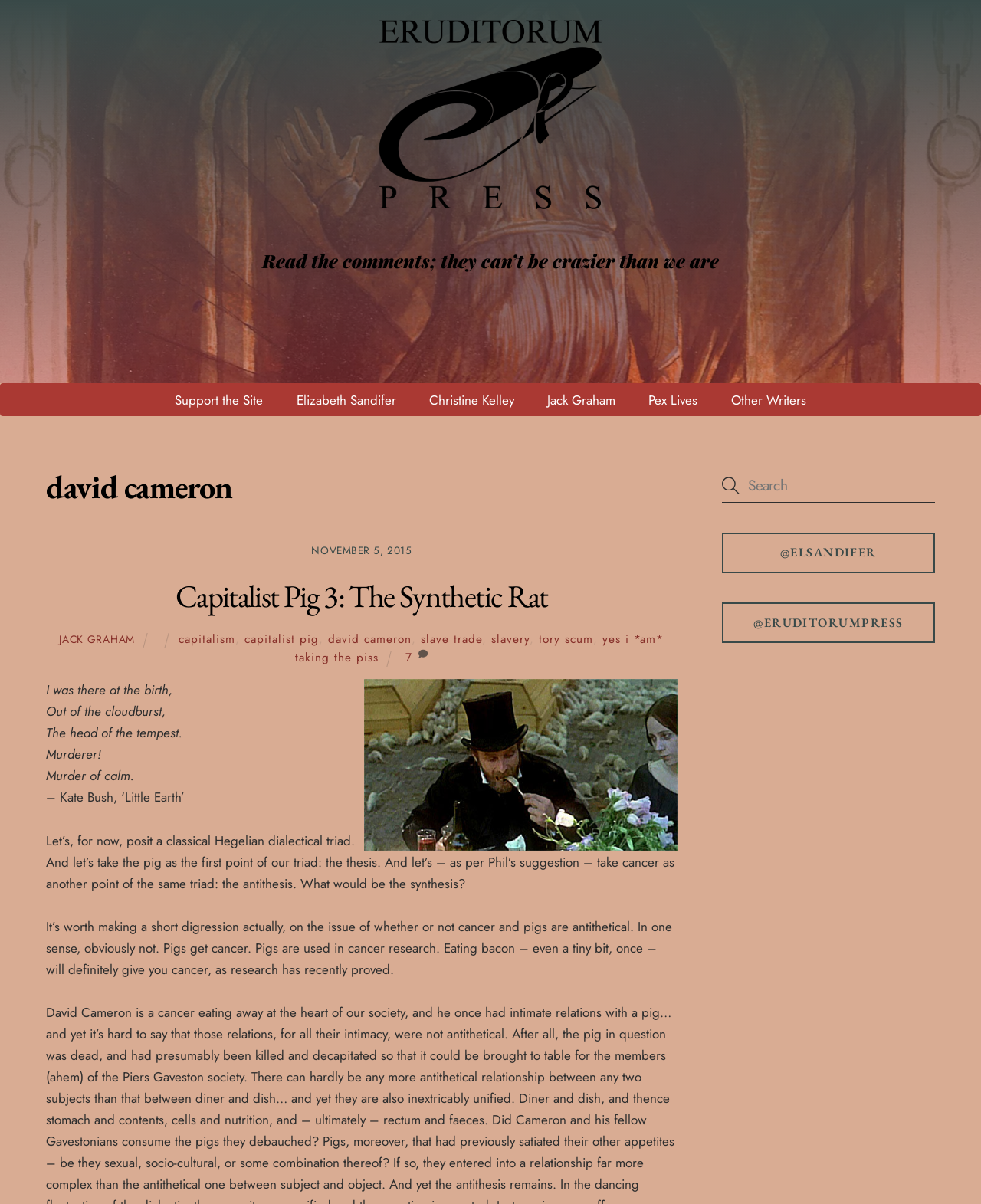Locate the bounding box coordinates of the clickable area to execute the instruction: "Click on the 'Eruditorum Press' link". Provide the coordinates as four float numbers between 0 and 1, represented as [left, top, right, bottom].

[0.383, 0.001, 0.617, 0.017]